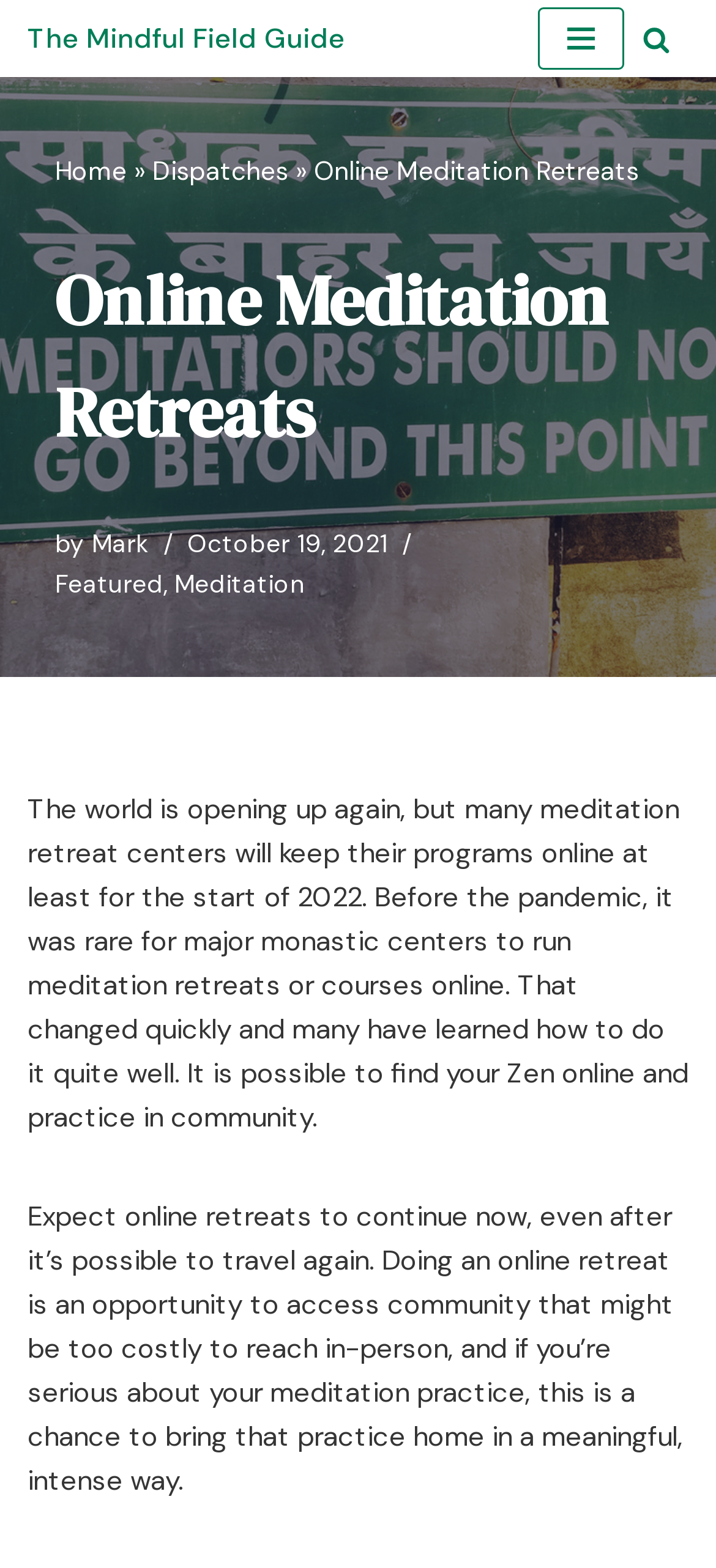What is the name of the website?
Using the image, elaborate on the answer with as much detail as possible.

I determined the answer by looking at the link element with the text 'The Mindful Field Guide' which is likely to be the website's name.